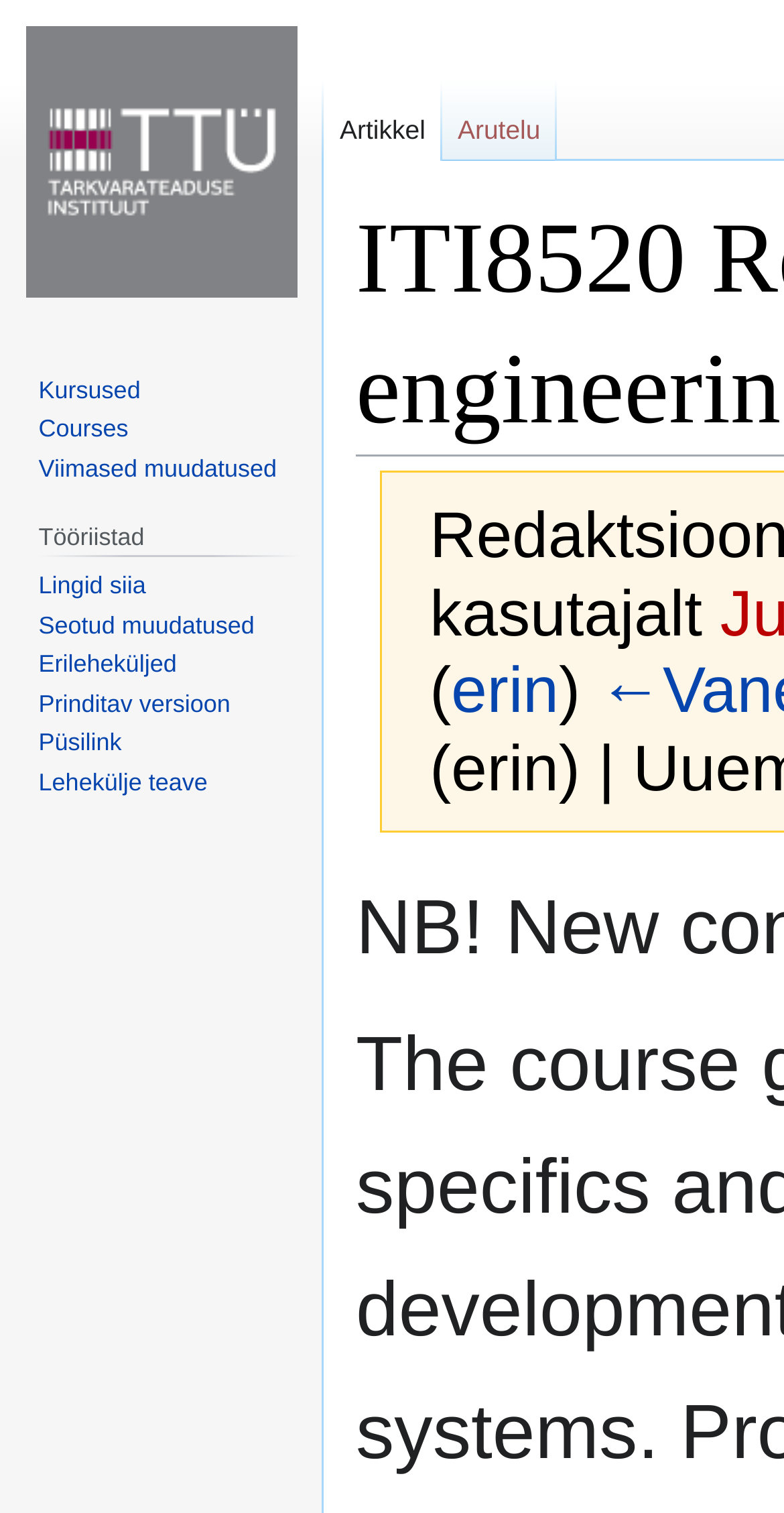Please provide the main heading of the webpage content.

ITI8520 Real-time software engineering